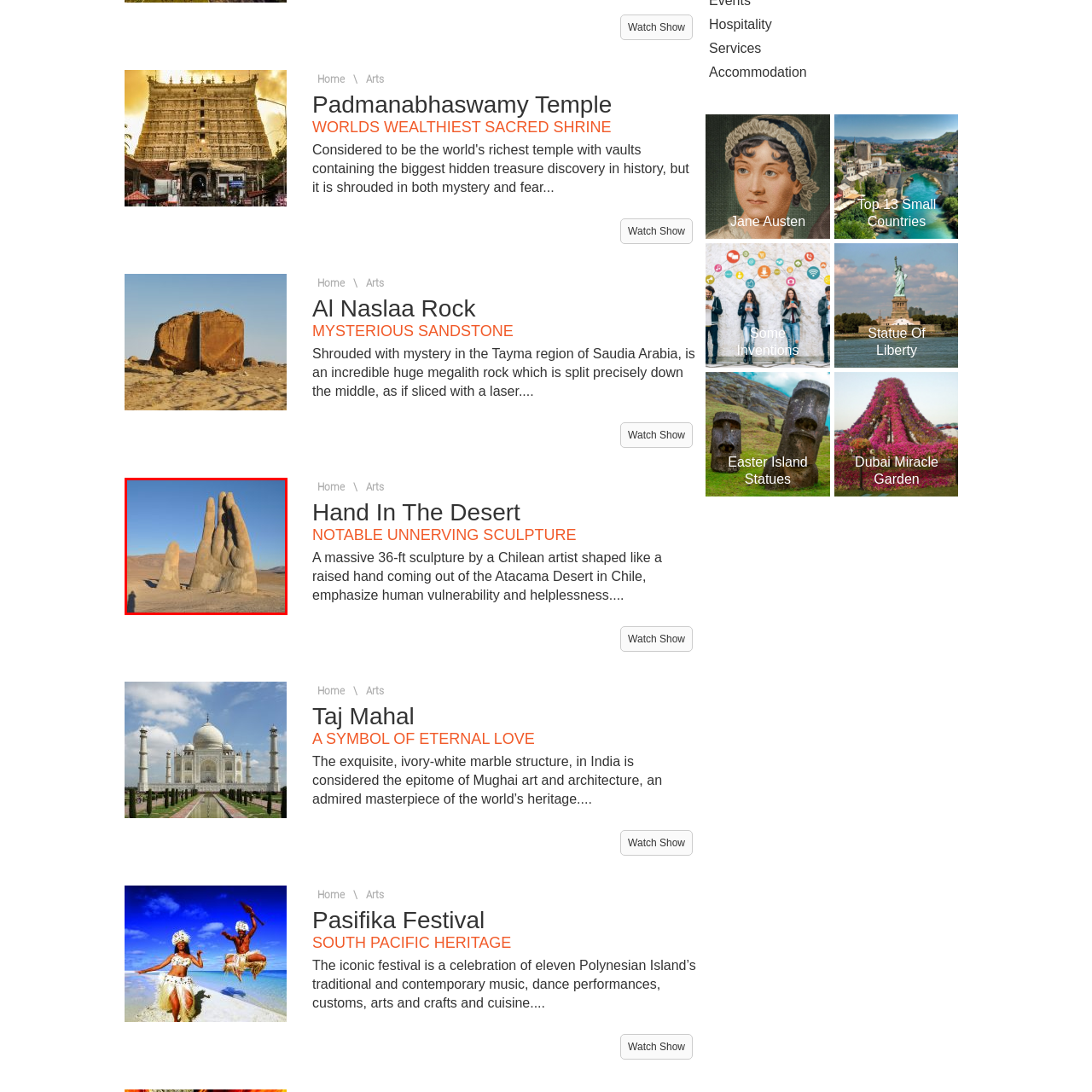Craft an in-depth description of the visual elements captured within the red box.

The image showcases the striking "Hand in the Desert," a monumental sculpture created by Chilean artist Mario Irarrázabal. Rising dramatically from the arid landscape of the Atacama Desert in Chile, the sculpture, measuring 36 feet in height, resembles a colossal hand reaching out from the sand. This remarkable artwork serves as a poignant symbol of human vulnerability and helplessness, inviting contemplation on the themes of isolation and existence in an expansive, barren environment. The arid backdrop enhances the sculpture’s imposing presence, creating a stark contrast that amplifies its emotional impact. The scene captures not only the artistry of Irarrázabal but also the mesmerizing beauty of the desert terrain.